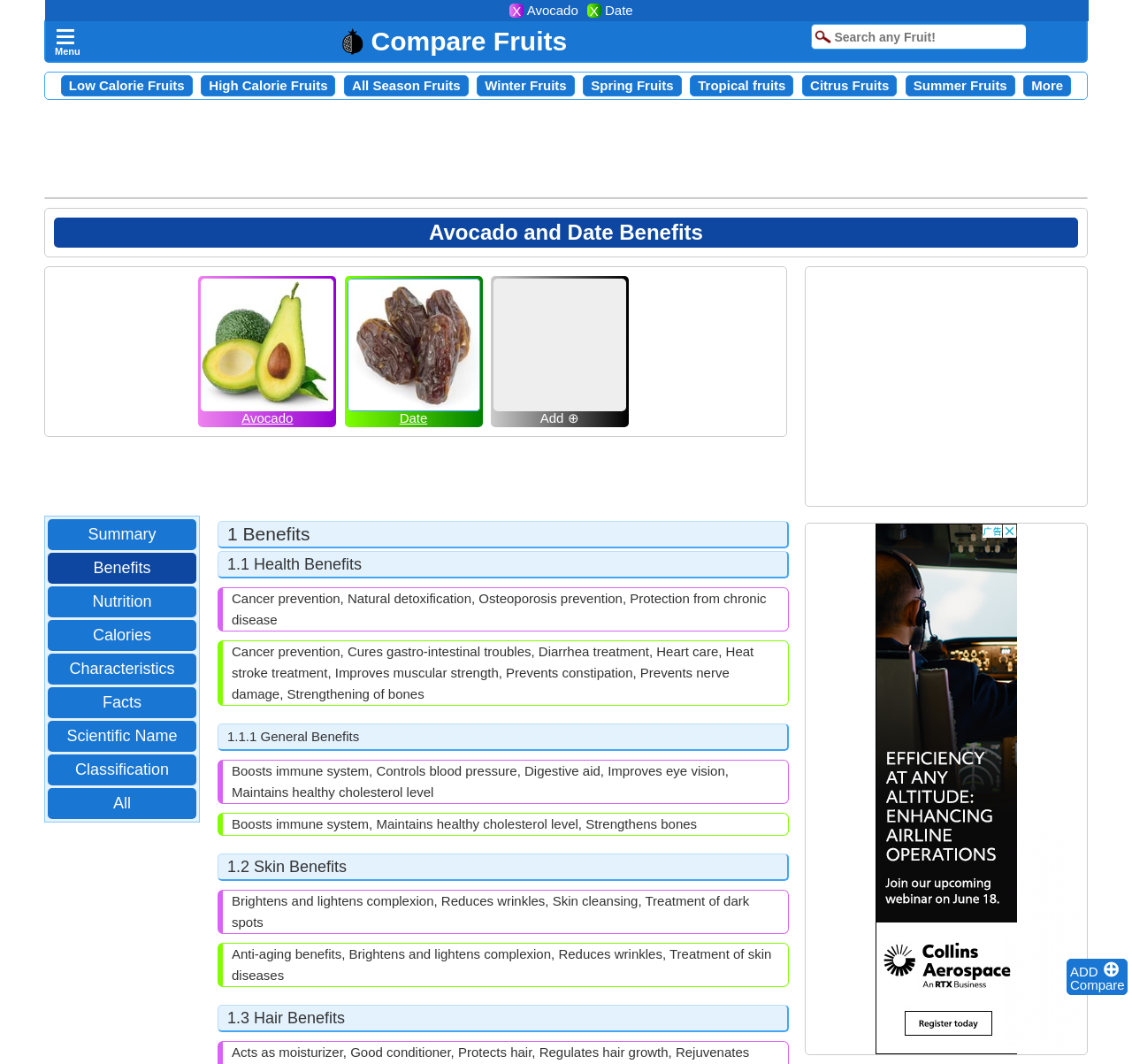Determine the bounding box coordinates of the clickable element necessary to fulfill the instruction: "View summary". Provide the coordinates as four float numbers within the 0 to 1 range, i.e., [left, top, right, bottom].

[0.07, 0.492, 0.146, 0.513]